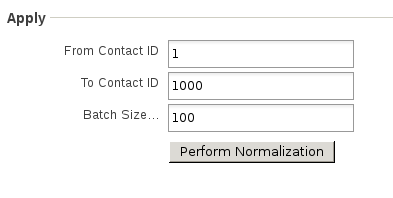Elaborate on all the elements present in the image.

The image illustrates a user interface segment titled "Apply to a set of contacts." It features three input fields labeled "From Contact ID," "To Contact ID," and "Batch Size," which allow users to specify a range of contact IDs and the number of records to batch-process. Below these fields, the prominent button labeled "Perform Normalization" is designed for users to initiate the normalization process on the selected contact range. This section is part of a larger framework aimed at helping users efficiently manage and standardize contact information by applying specific normalization rules.